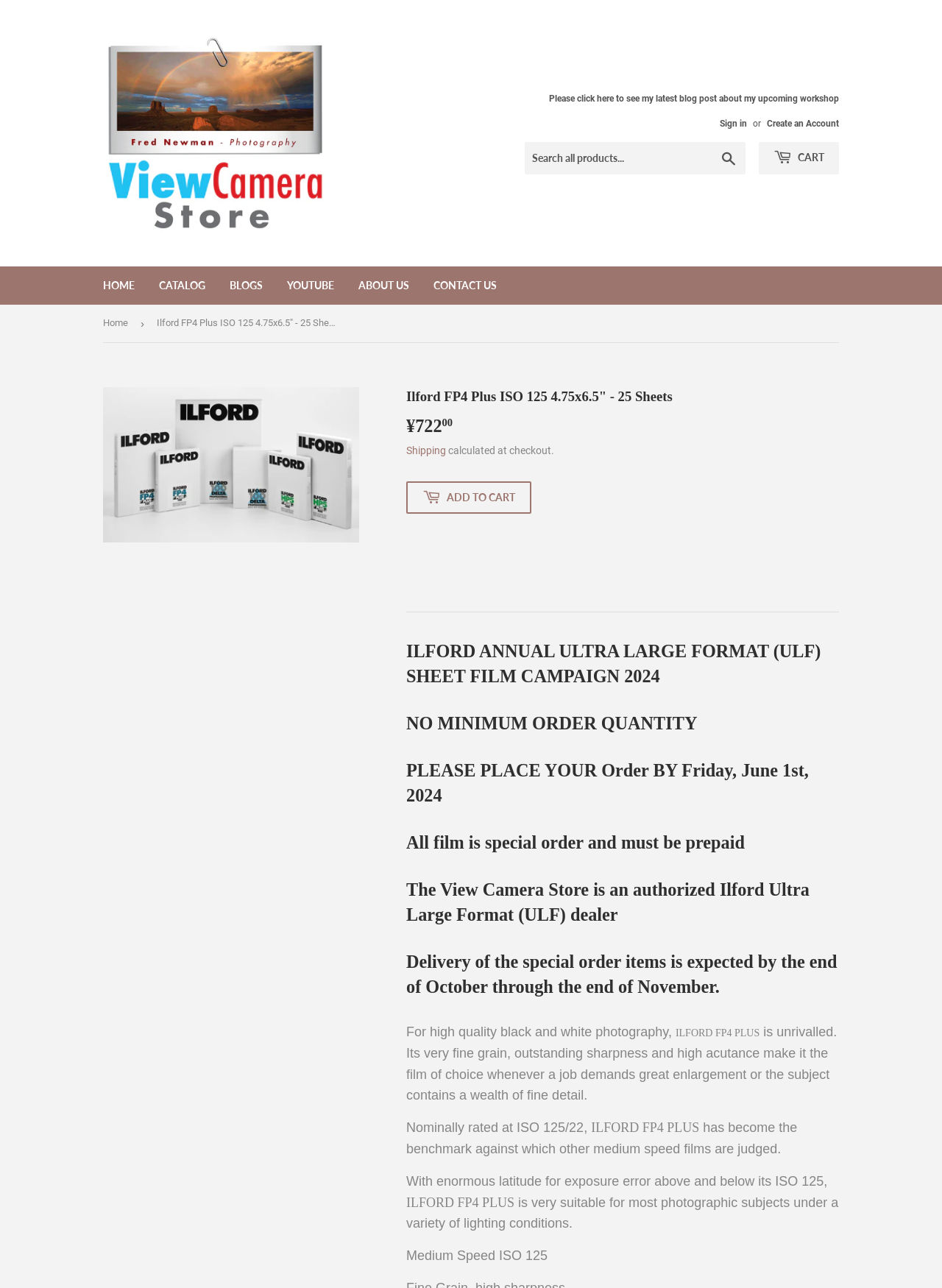Please identify the bounding box coordinates of the element that needs to be clicked to execute the following command: "Search all products". Provide the bounding box using four float numbers between 0 and 1, formatted as [left, top, right, bottom].

[0.557, 0.11, 0.791, 0.135]